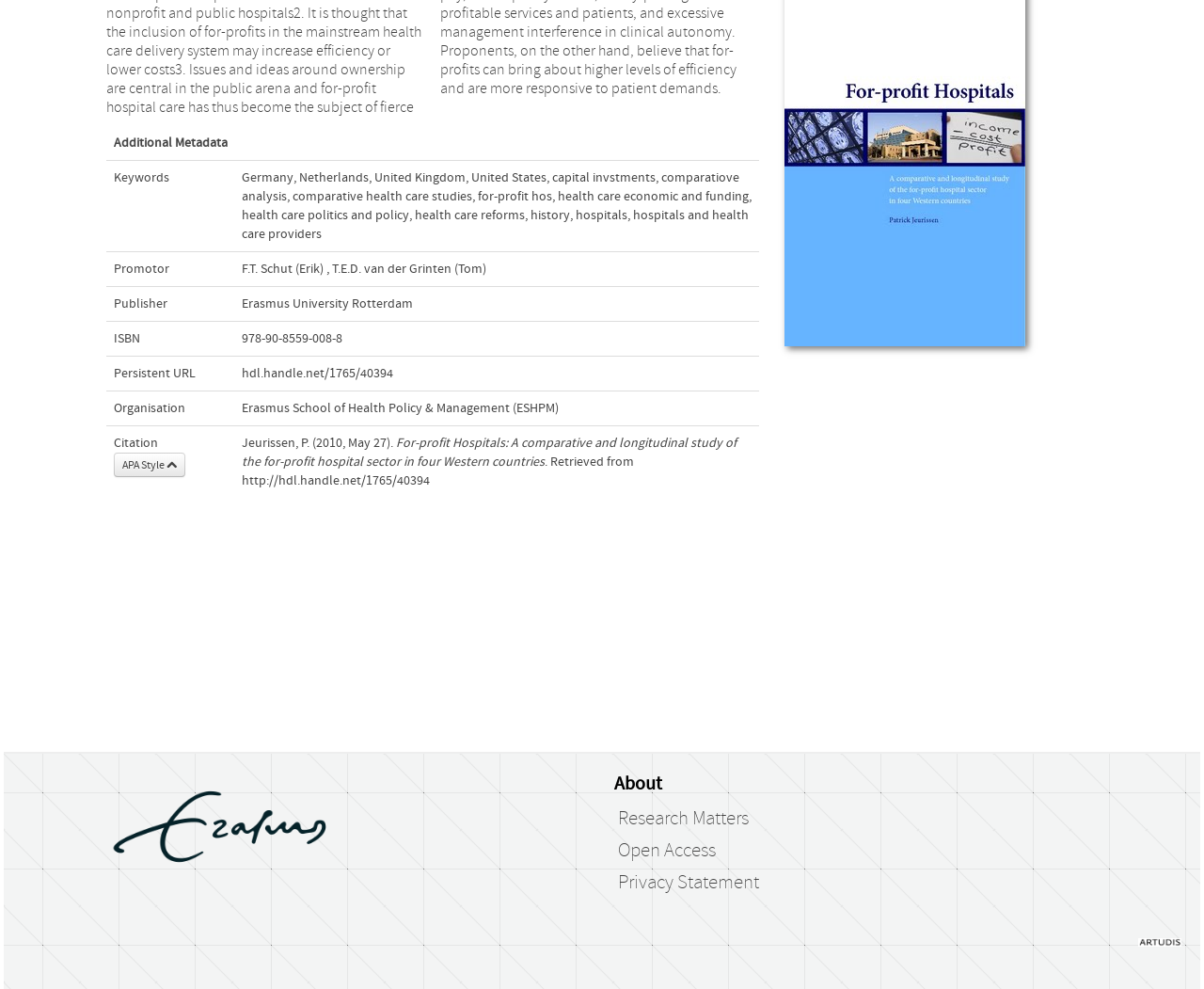Given the following UI element description: "hdl.handle.net/1765/40394", find the bounding box coordinates in the webpage screenshot.

[0.201, 0.37, 0.326, 0.385]